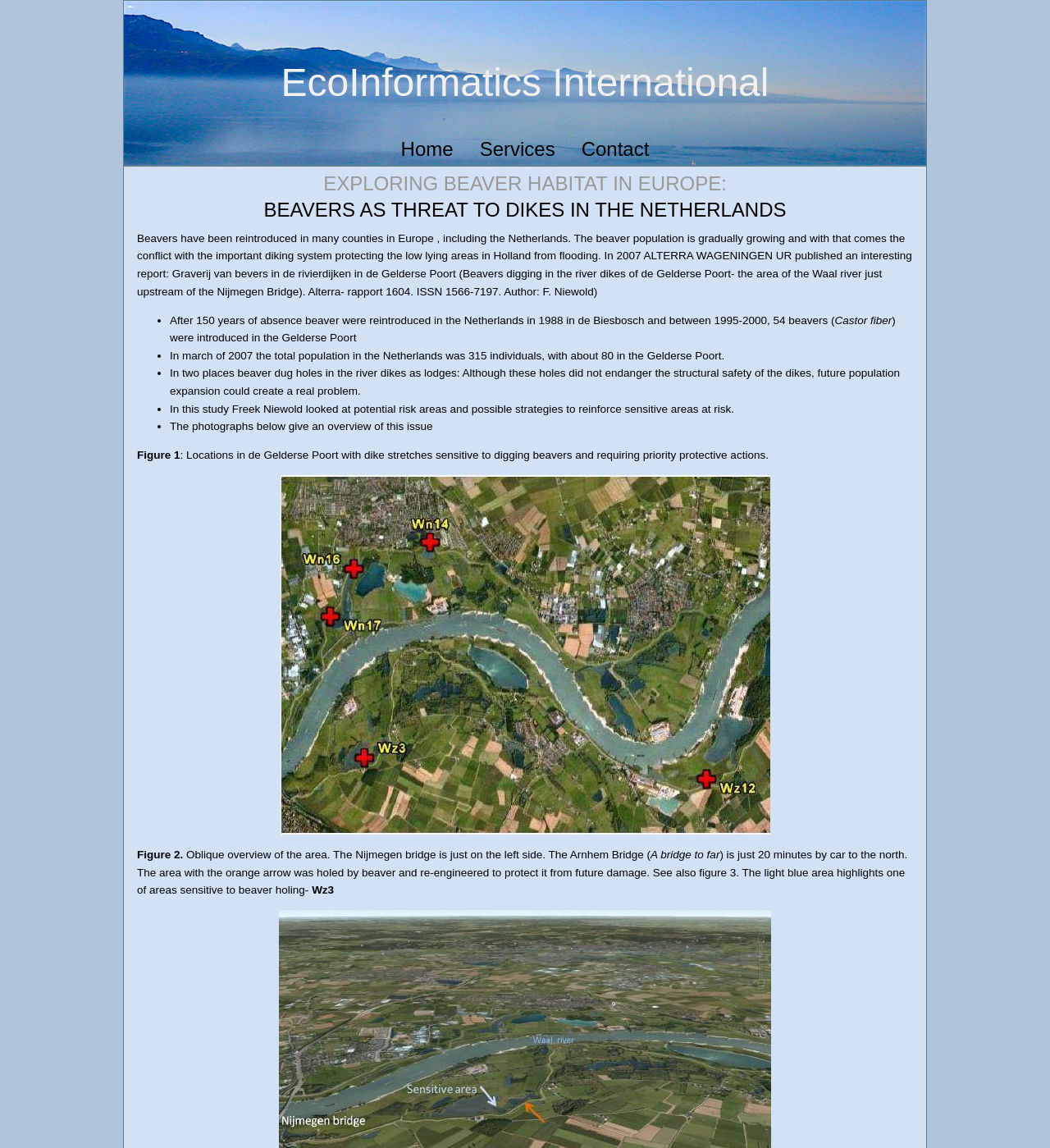What is the main topic of this webpage?
Please provide a detailed and comprehensive answer to the question.

The webpage is focused on the topic of beavers in Europe, specifically their reintroduction and the potential threat they pose to dikes in the Netherlands. The headings and text on the page all relate to this topic, indicating that it is the main focus of the webpage.